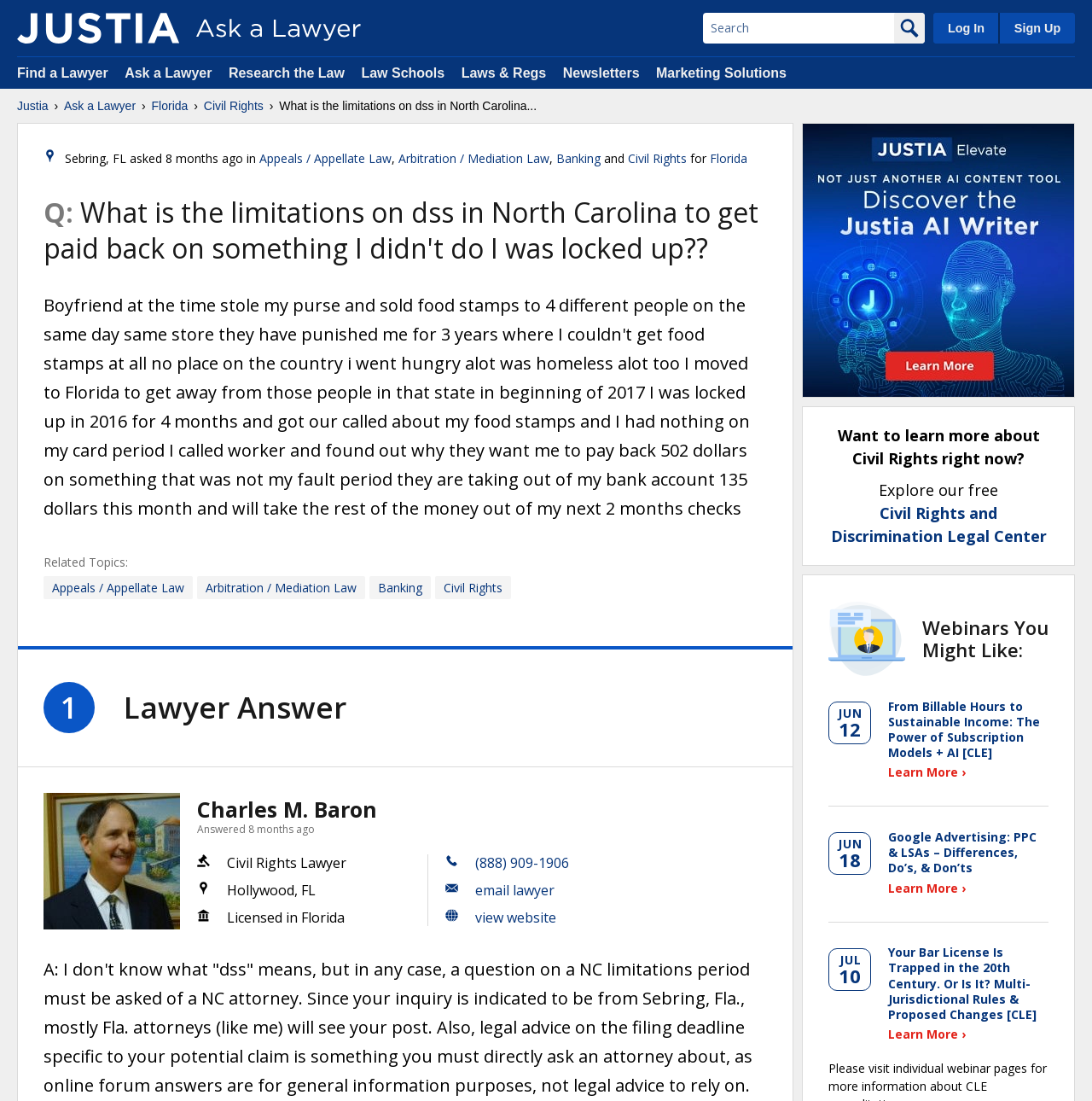Using the provided element description: "Jun 12", identify the bounding box coordinates. The coordinates should be four floats between 0 and 1 in the order [left, top, right, bottom].

[0.766, 0.643, 0.79, 0.671]